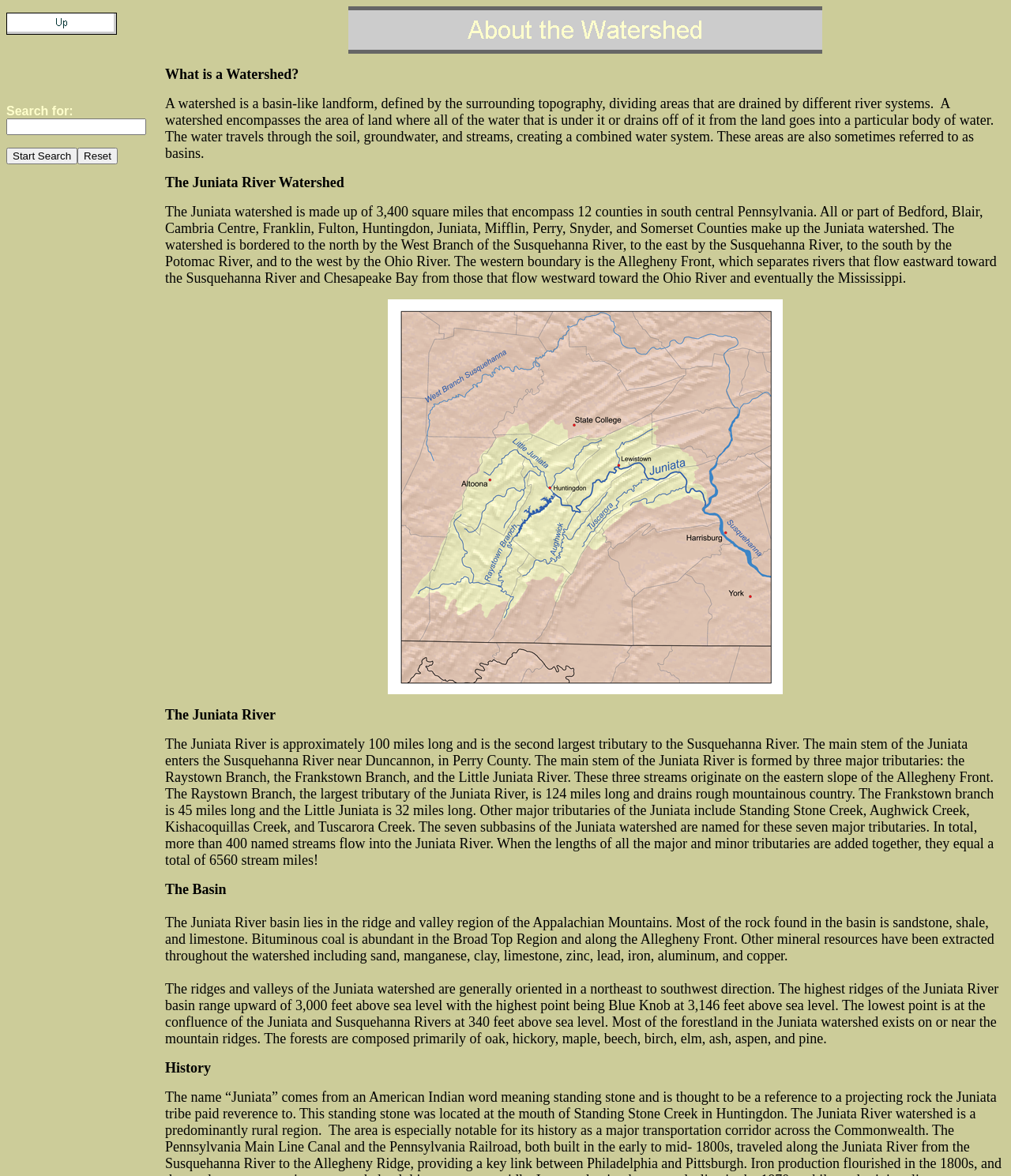Give a detailed account of the webpage.

The webpage is about the Juniata River watershed, with a prominent image at the top right corner titled "About the Watershed". Below this image, there is a large block of text that describes the geology of the watershed, mentioning the types of rocks and minerals found in the area. 

At the top left corner, there is a link labeled "Up" accompanied by a small image, and next to it, there is a search bar with a "Start Search" button and a "Reset" button. 

Below the search bar, there is a small, non-descriptive text element, followed by a larger image that takes up most of the width of the page. 

Further down, there are two blocks of text that provide more information about the watershed. The first block describes the physical characteristics of the area, including the orientation of the ridges and valleys, the highest and lowest points, and the types of forests found in the area. The second block is titled "History", but its content is not provided.